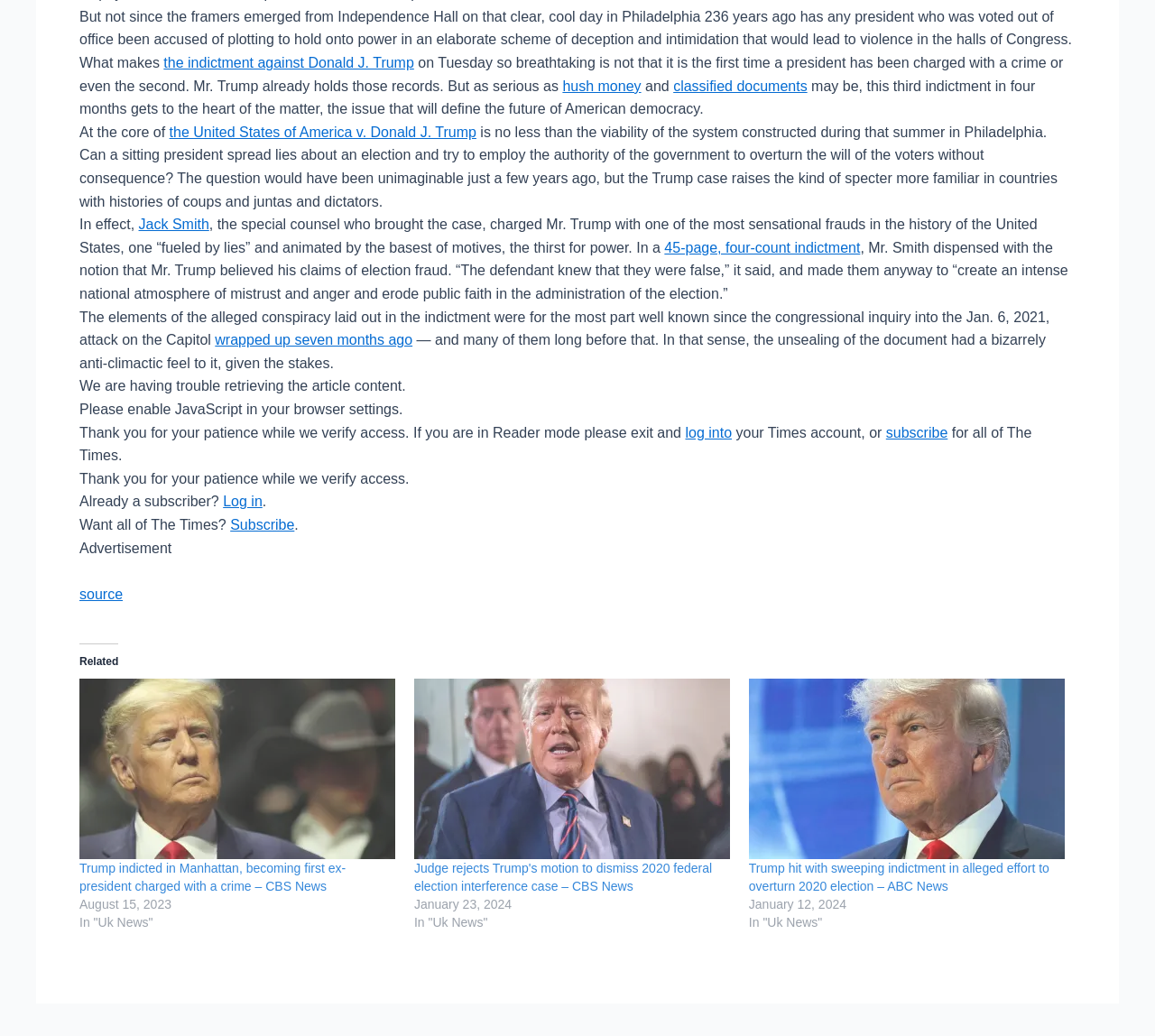Using the element description: "45-page, four-count indictment", determine the bounding box coordinates for the specified UI element. The coordinates should be four float numbers between 0 and 1, [left, top, right, bottom].

[0.575, 0.232, 0.745, 0.246]